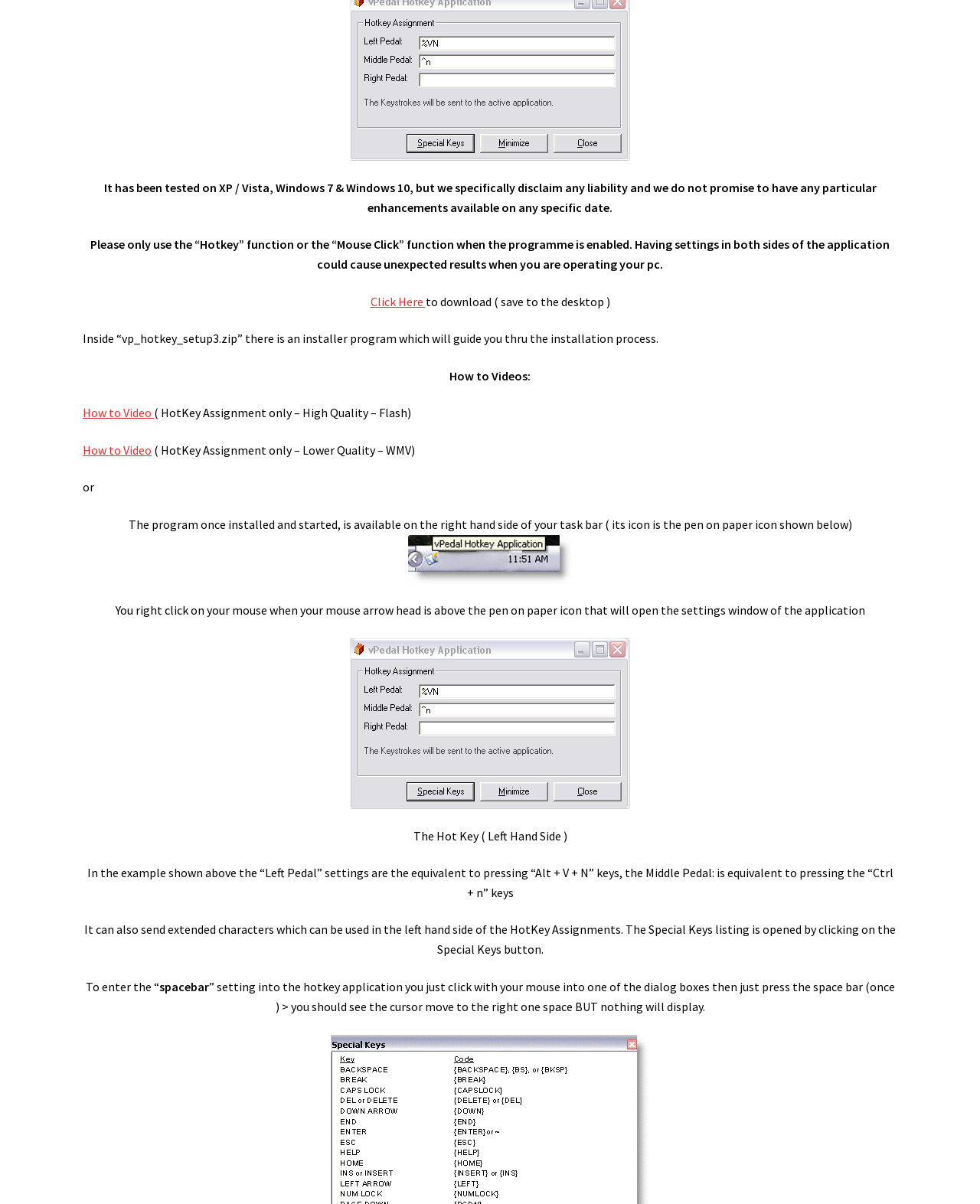Using the provided description: "Working with Audio CD’s", find the bounding box coordinates of the corresponding UI element. The output should be four float numbers between 0 and 1, in the format [left, top, right, bottom].

[0.084, 0.518, 0.213, 0.552]